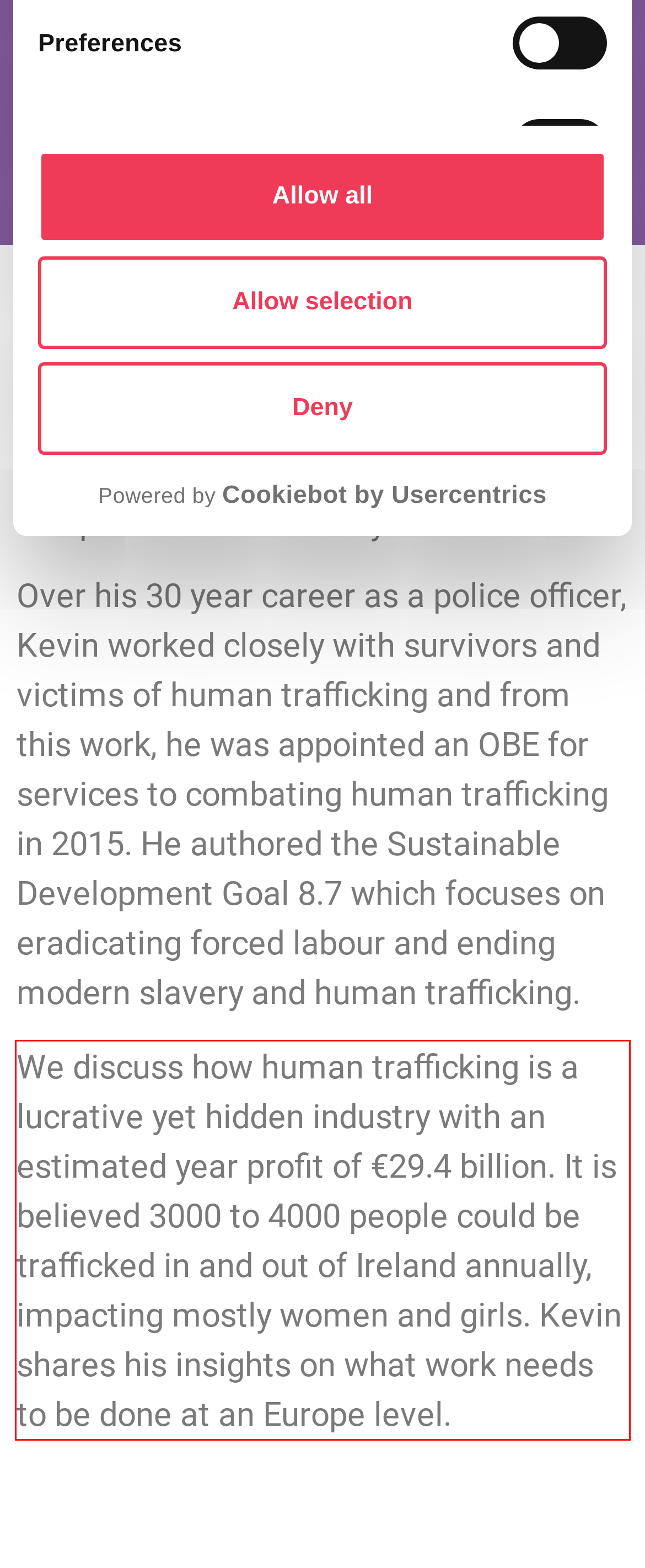Please look at the screenshot provided and find the red bounding box. Extract the text content contained within this bounding box.

We discuss how human trafficking is a lucrative yet hidden industry with an estimated year profit of €29.4 billion. It is believed 3000 to 4000 people could be trafficked in and out of Ireland annually, impacting mostly women and girls. Kevin shares his insights on what work needs to be done at an Europe level.